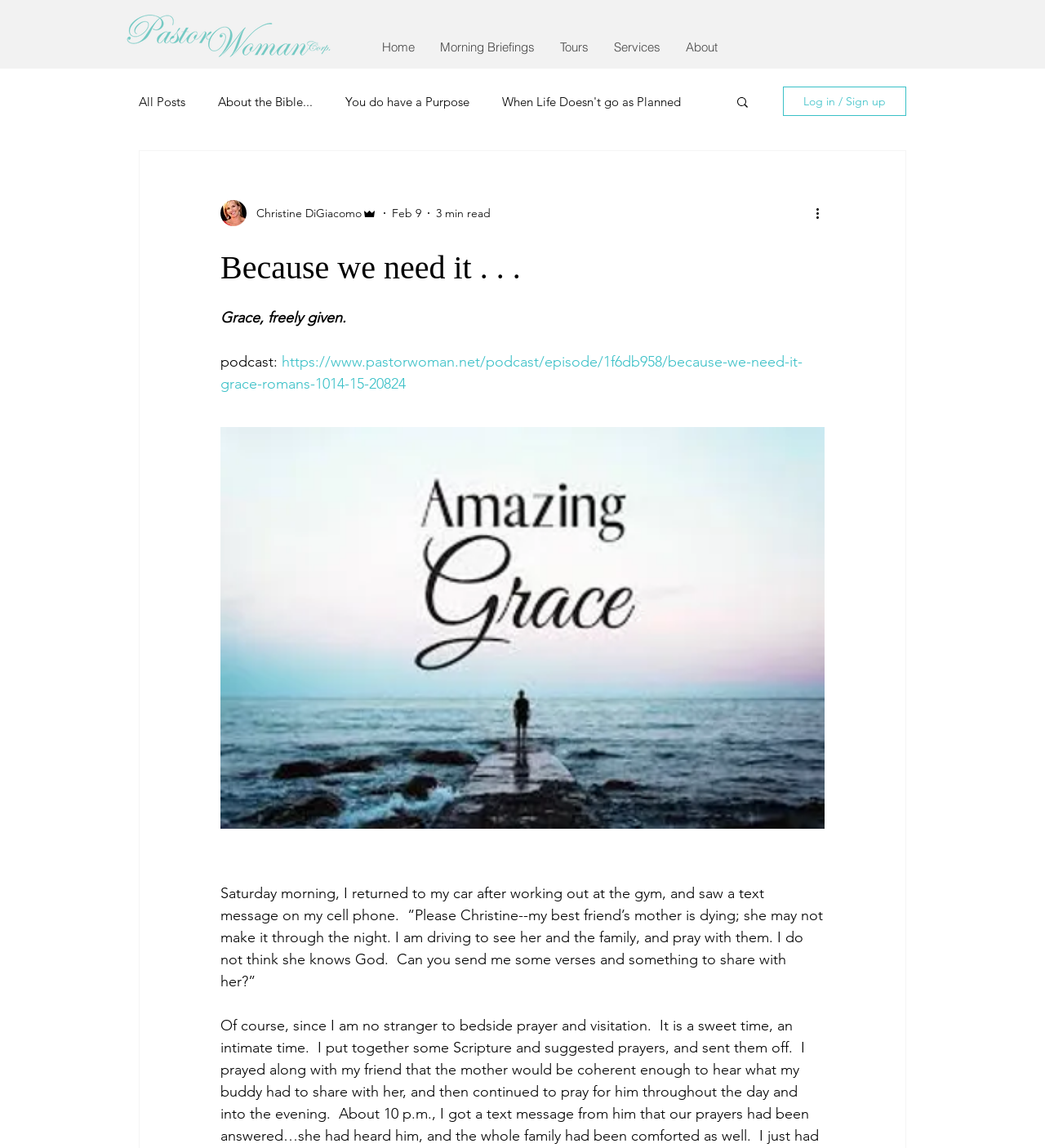What is the name of the author?
Carefully analyze the image and provide a thorough answer to the question.

I found the author's name by looking at the navigation section where it says 'Christine DiGiacomo' with a subtitle 'Admin'.